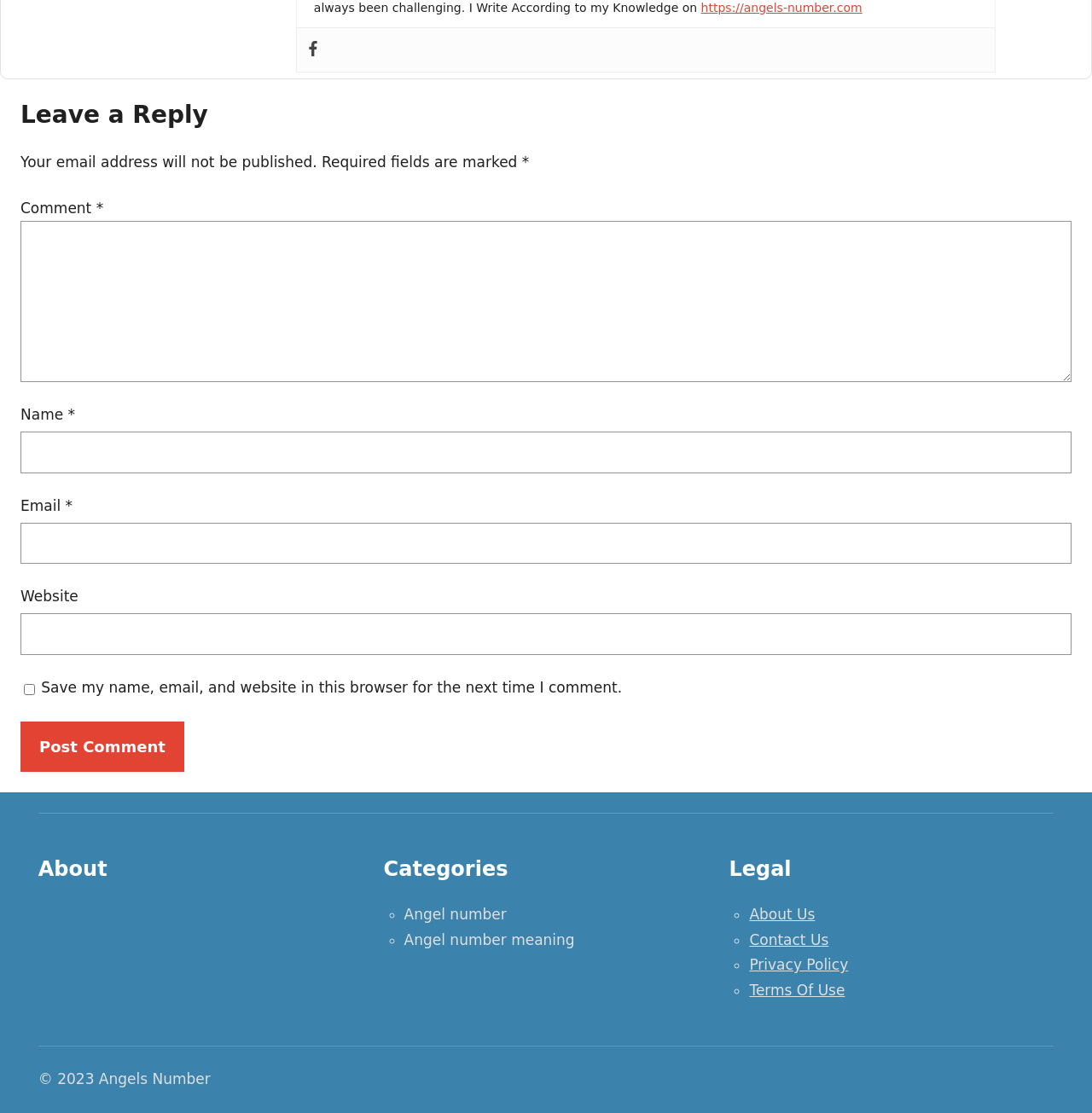Please give a one-word or short phrase response to the following question: 
What is the copyright year?

2023